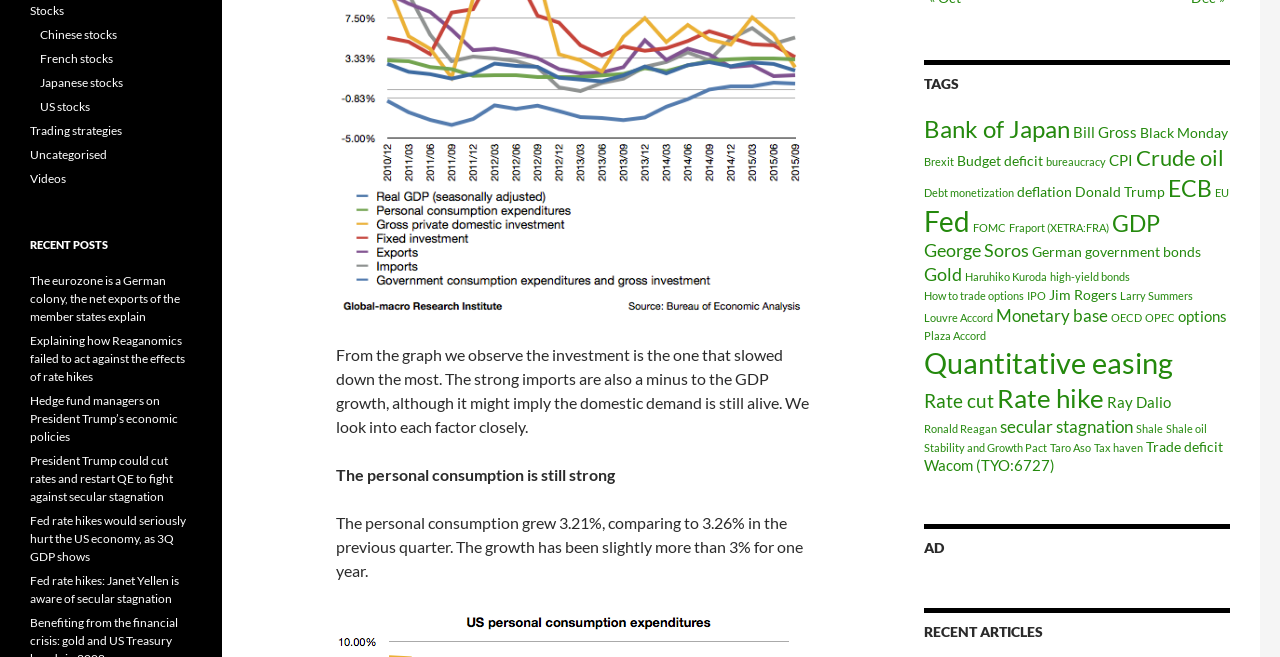Determine the bounding box for the HTML element described here: "How to trade options". The coordinates should be given as [left, top, right, bottom] with each number being a float between 0 and 1.

[0.722, 0.44, 0.8, 0.46]